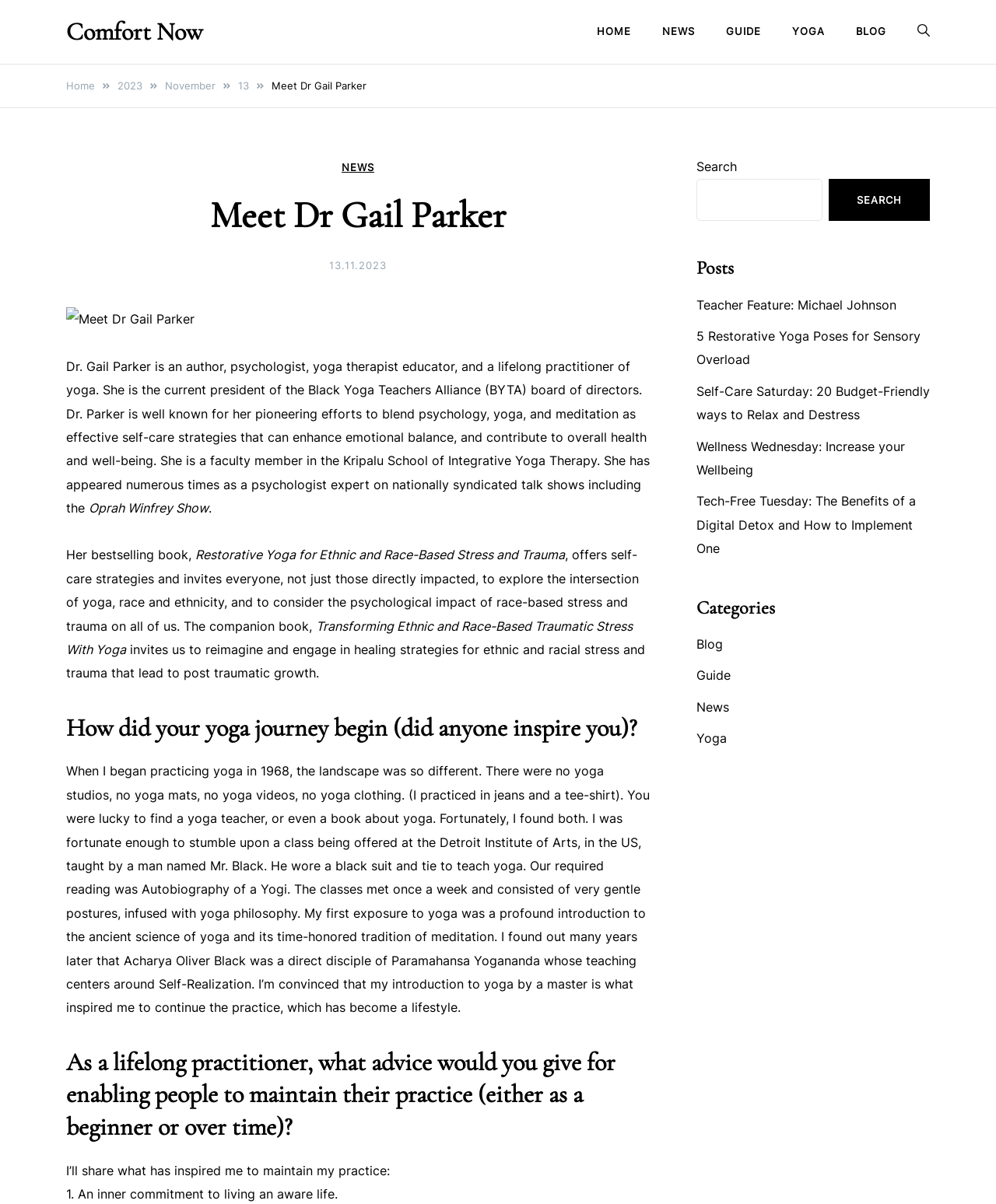Identify the bounding box coordinates of the clickable region to carry out the given instruction: "Read the 'Meet Dr Gail Parker' article".

[0.066, 0.161, 0.623, 0.197]